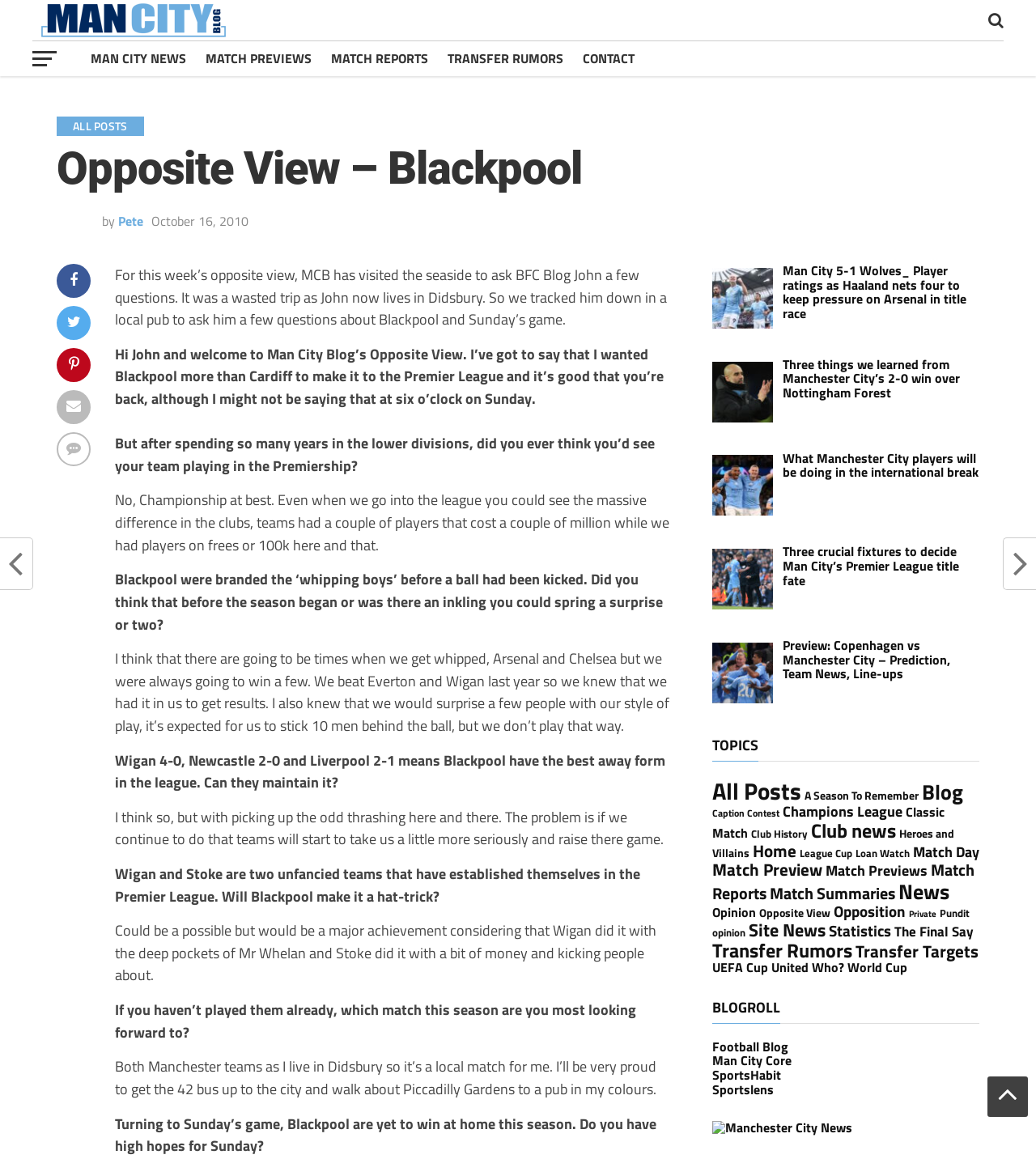How many links are there under the 'TOPICS' heading?
Look at the image and provide a short answer using one word or a phrase.

24